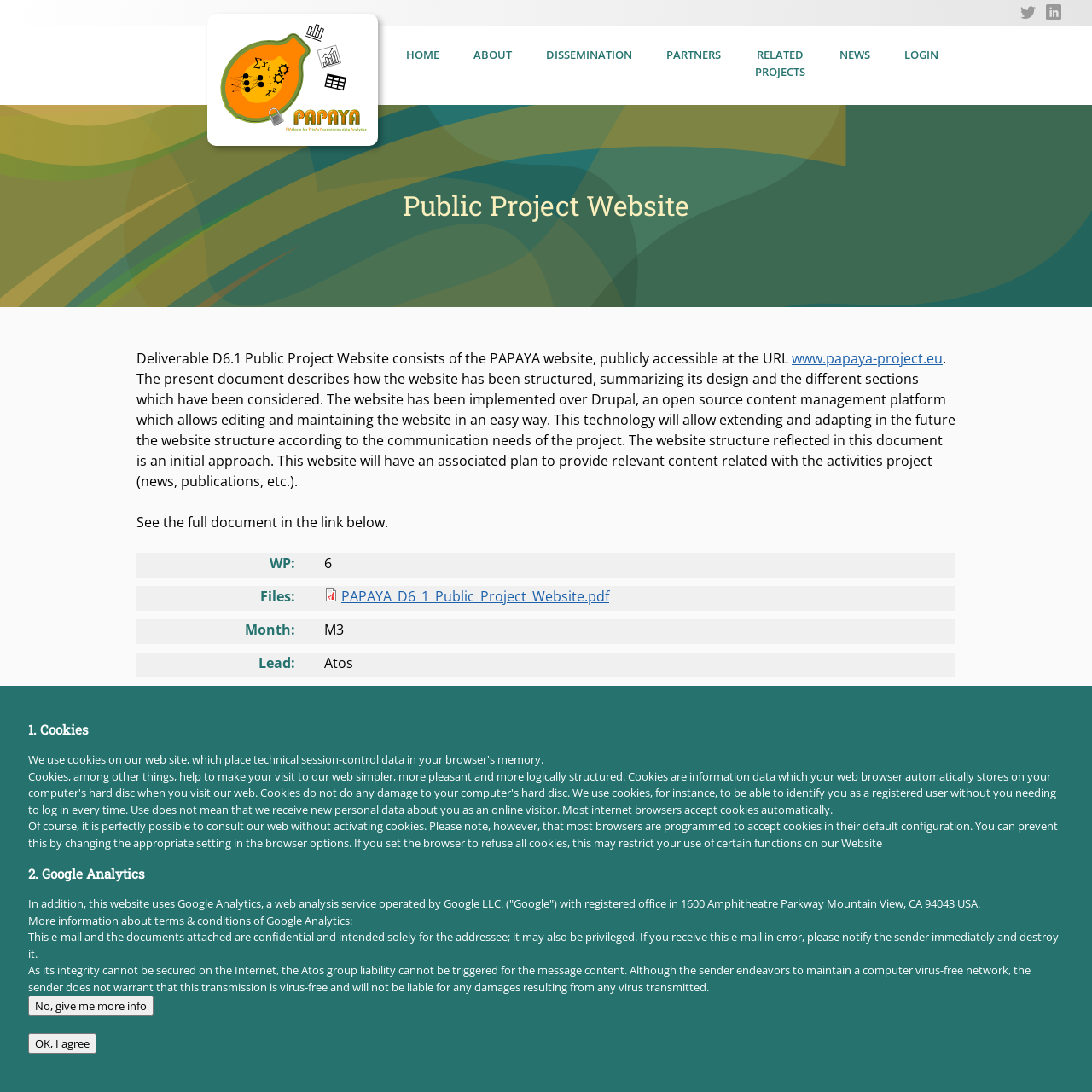Please find and generate the text of the main header of the webpage.

Public Project Website